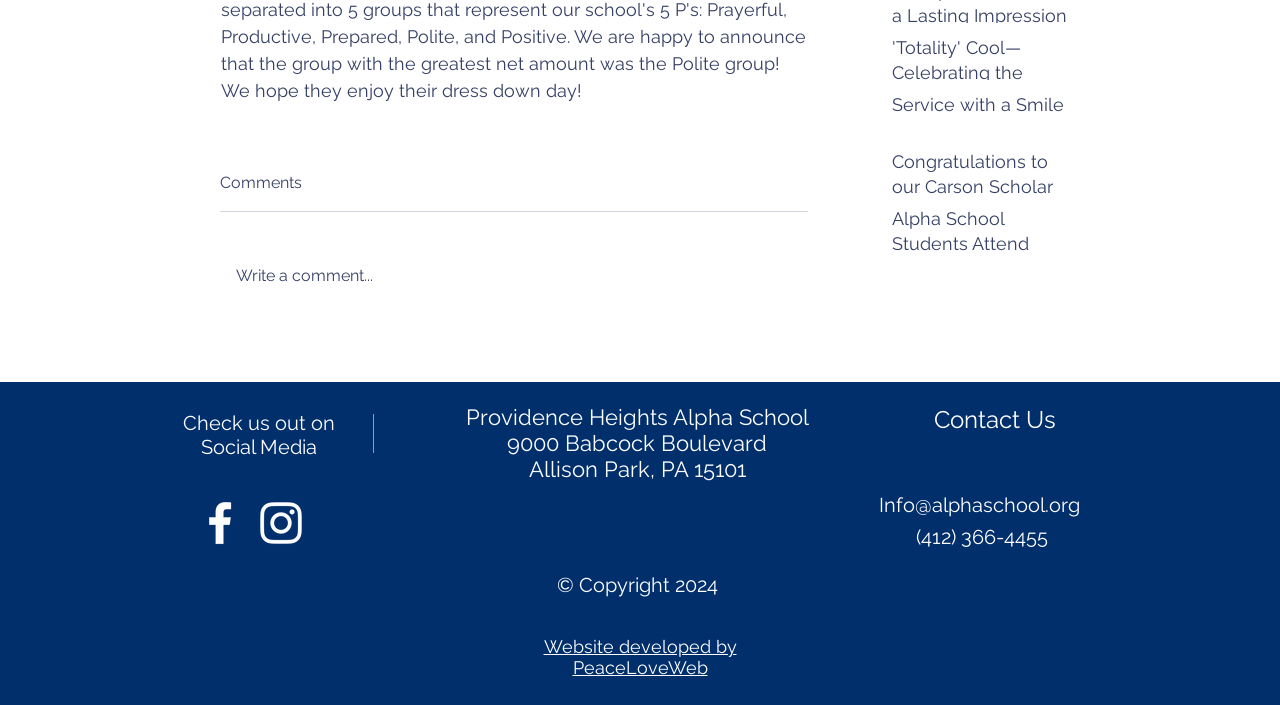Given the following UI element description: "Website developed by PeaceLoveWeb", find the bounding box coordinates in the webpage screenshot.

[0.425, 0.756, 0.575, 0.815]